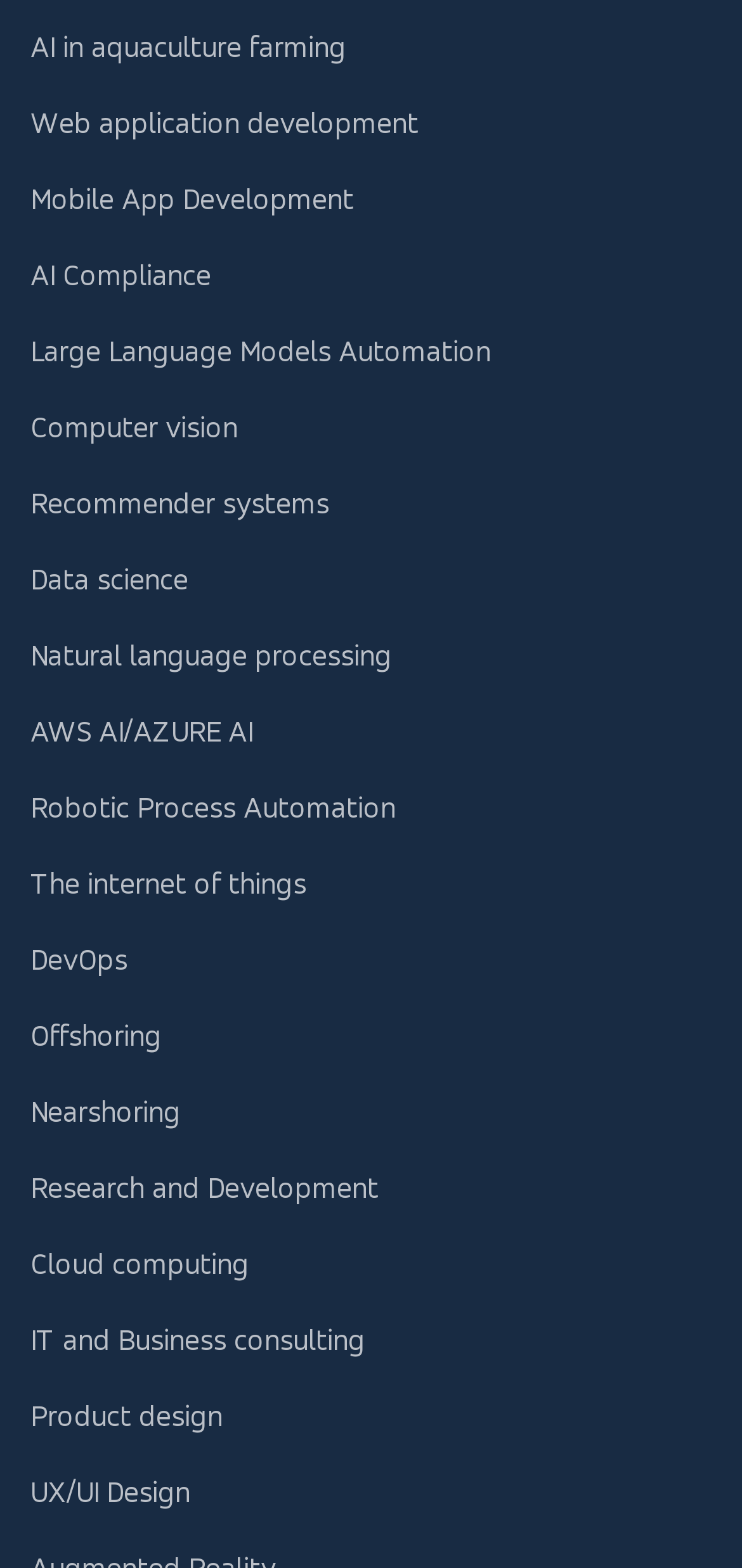What are the main categories of services offered?
Using the image as a reference, answer the question with a short word or phrase.

AI, development, consulting